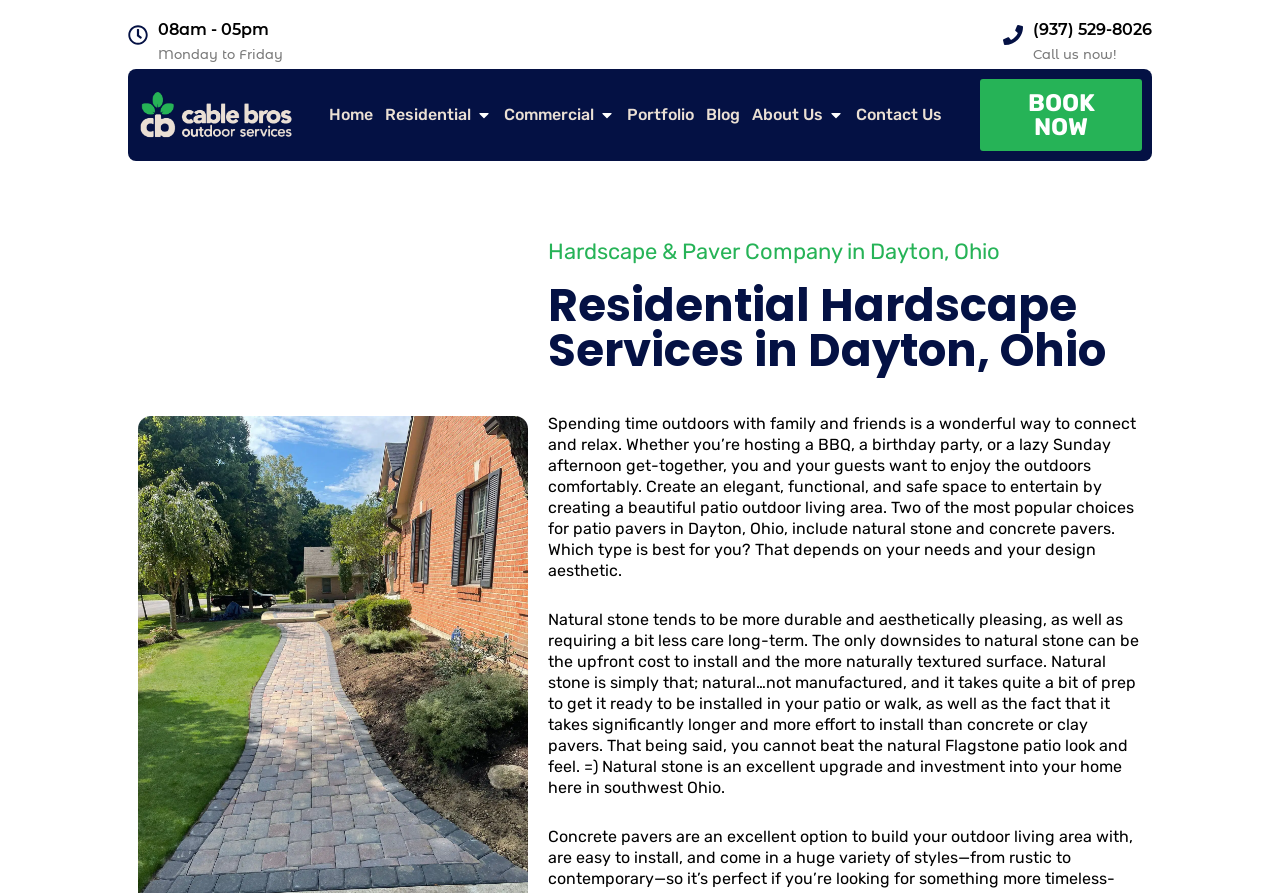What is the phone number to call?
Based on the image, answer the question with a single word or brief phrase.

(937) 529-8026